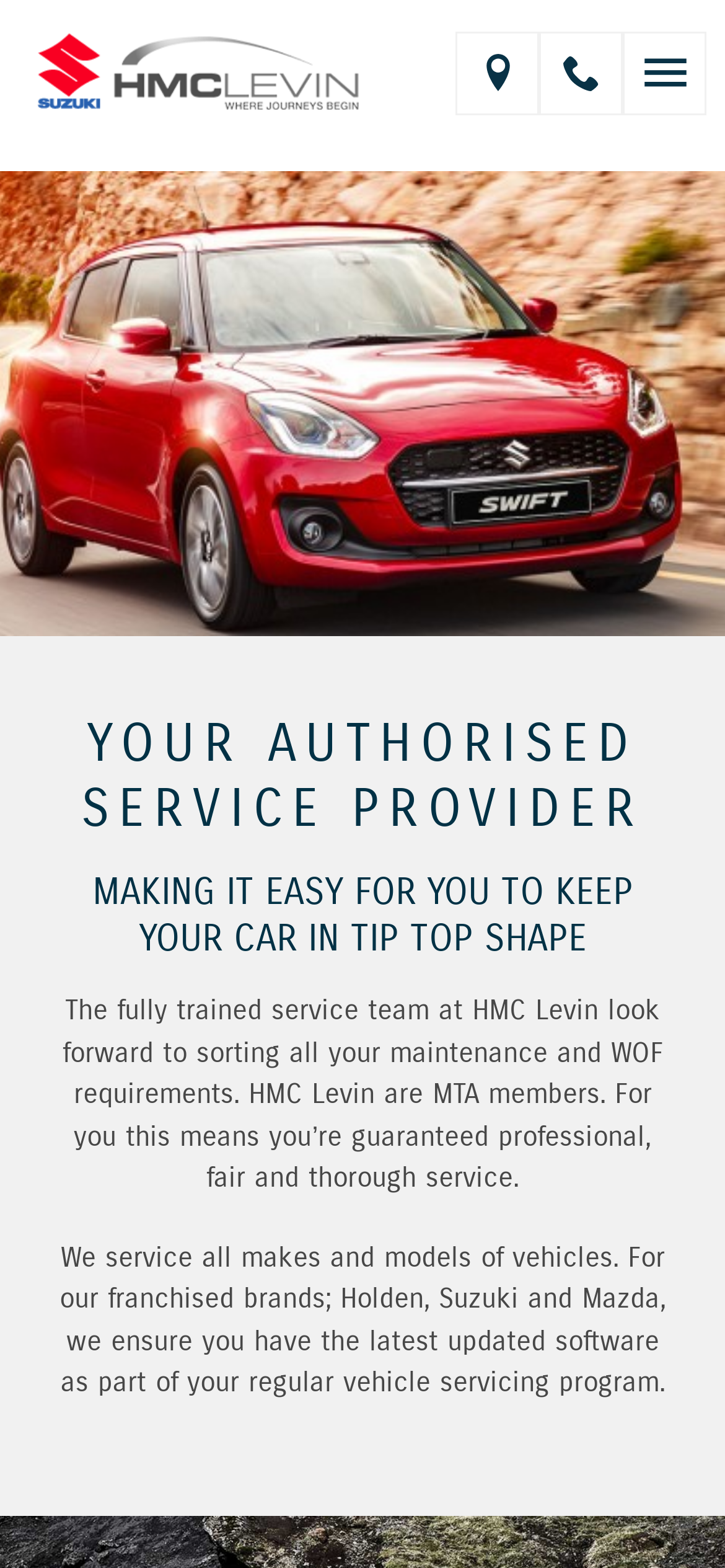Can you locate the main headline on this webpage and provide its text content?

YOUR AUTHORISED SERVICE PROVIDER